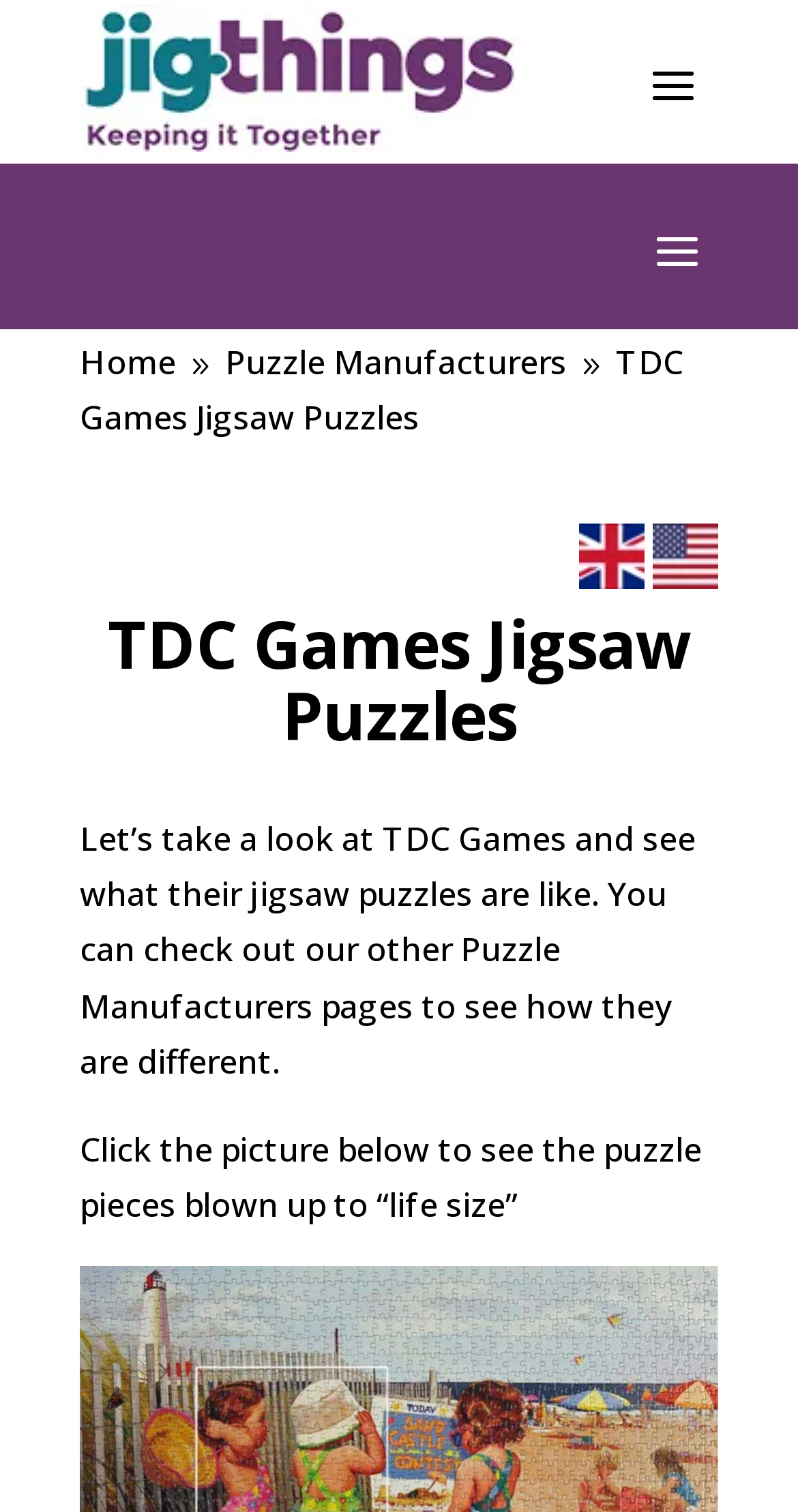What is the purpose of the two flags at the bottom of the webpage?
Using the visual information from the image, give a one-word or short-phrase answer.

To switch between UK and US sites